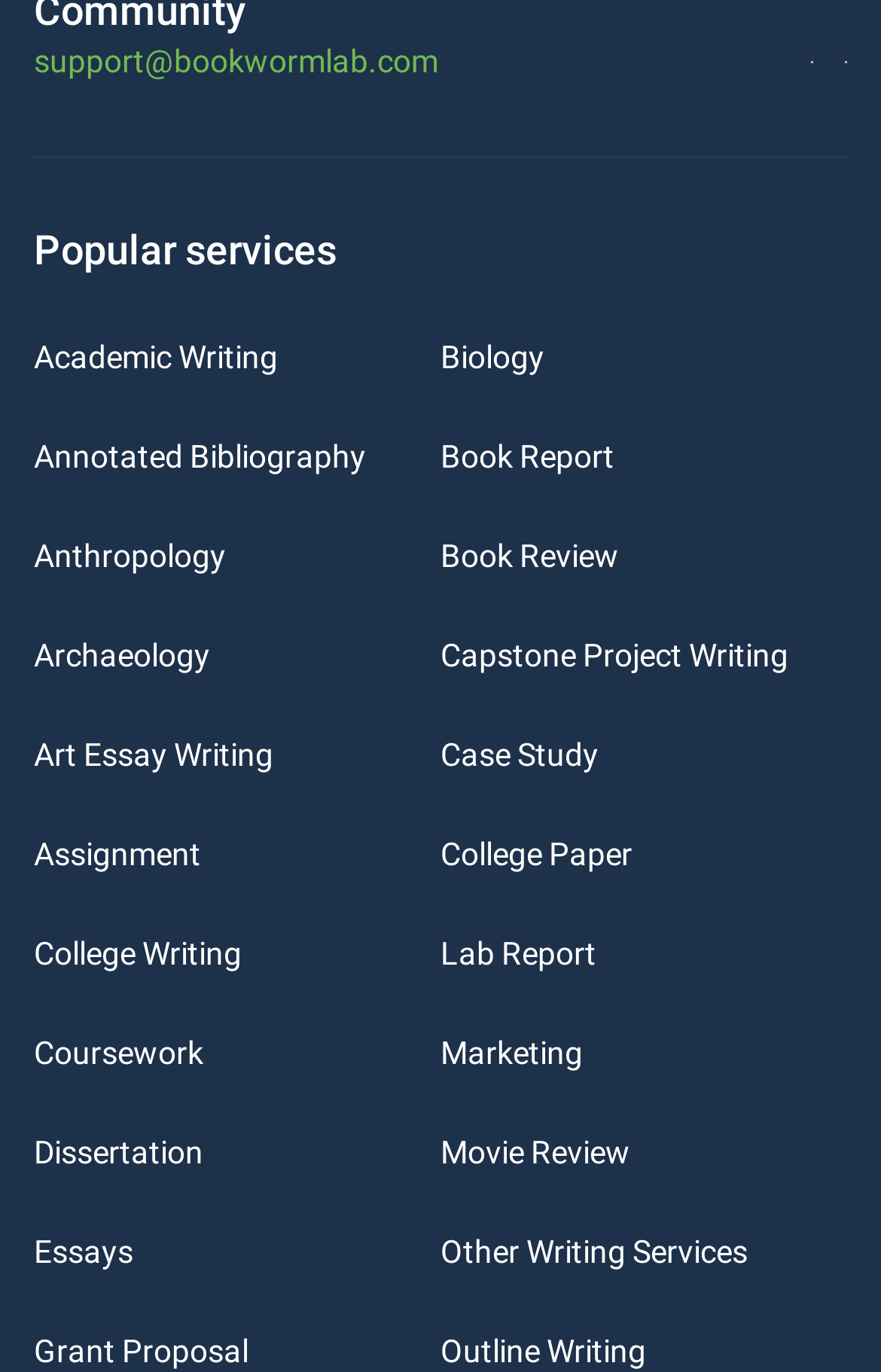Determine the bounding box coordinates for the area you should click to complete the following instruction: "read English articles".

None